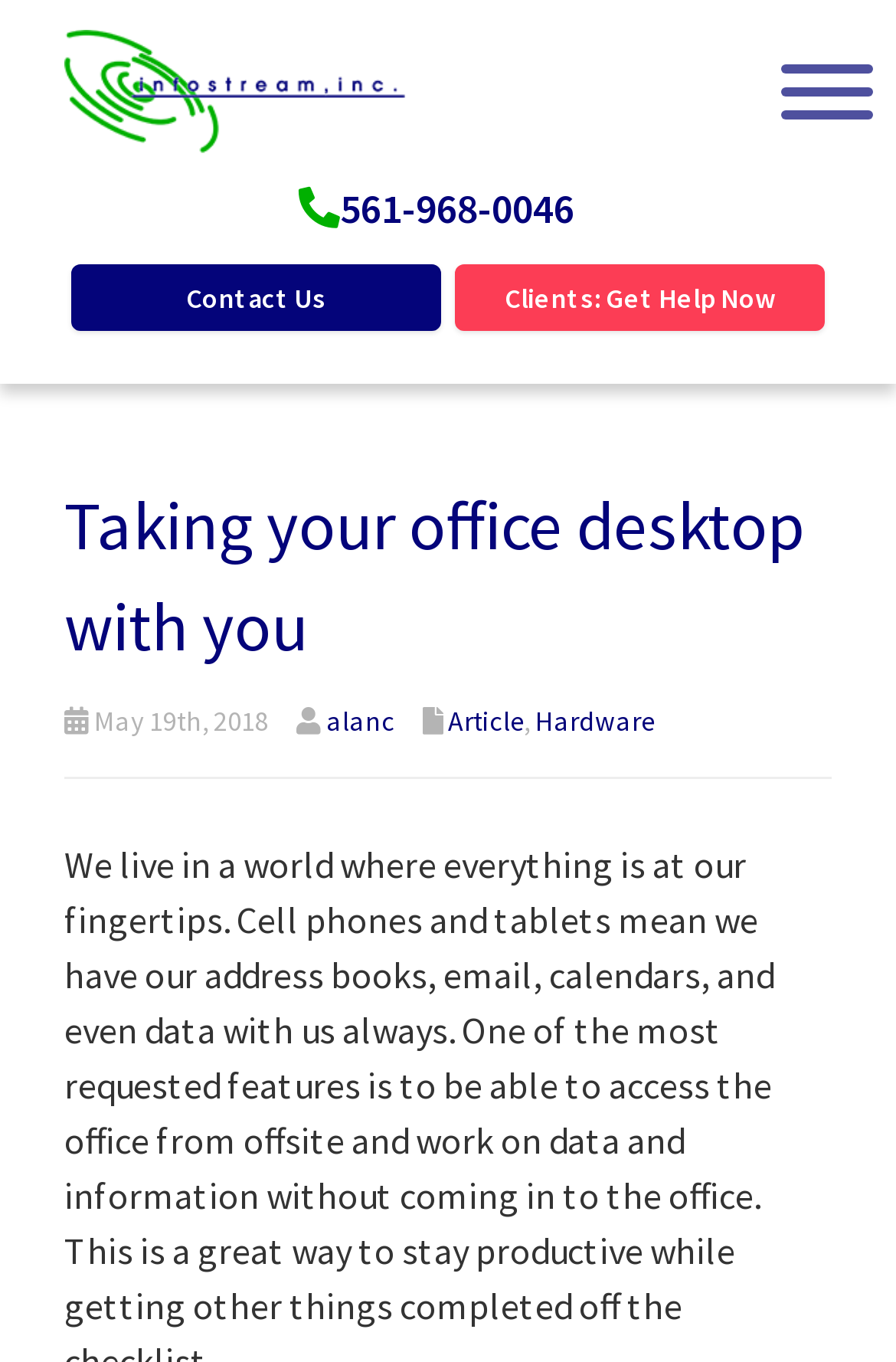What is the date in the footer?
Based on the screenshot, respond with a single word or phrase.

May 19th, 2018